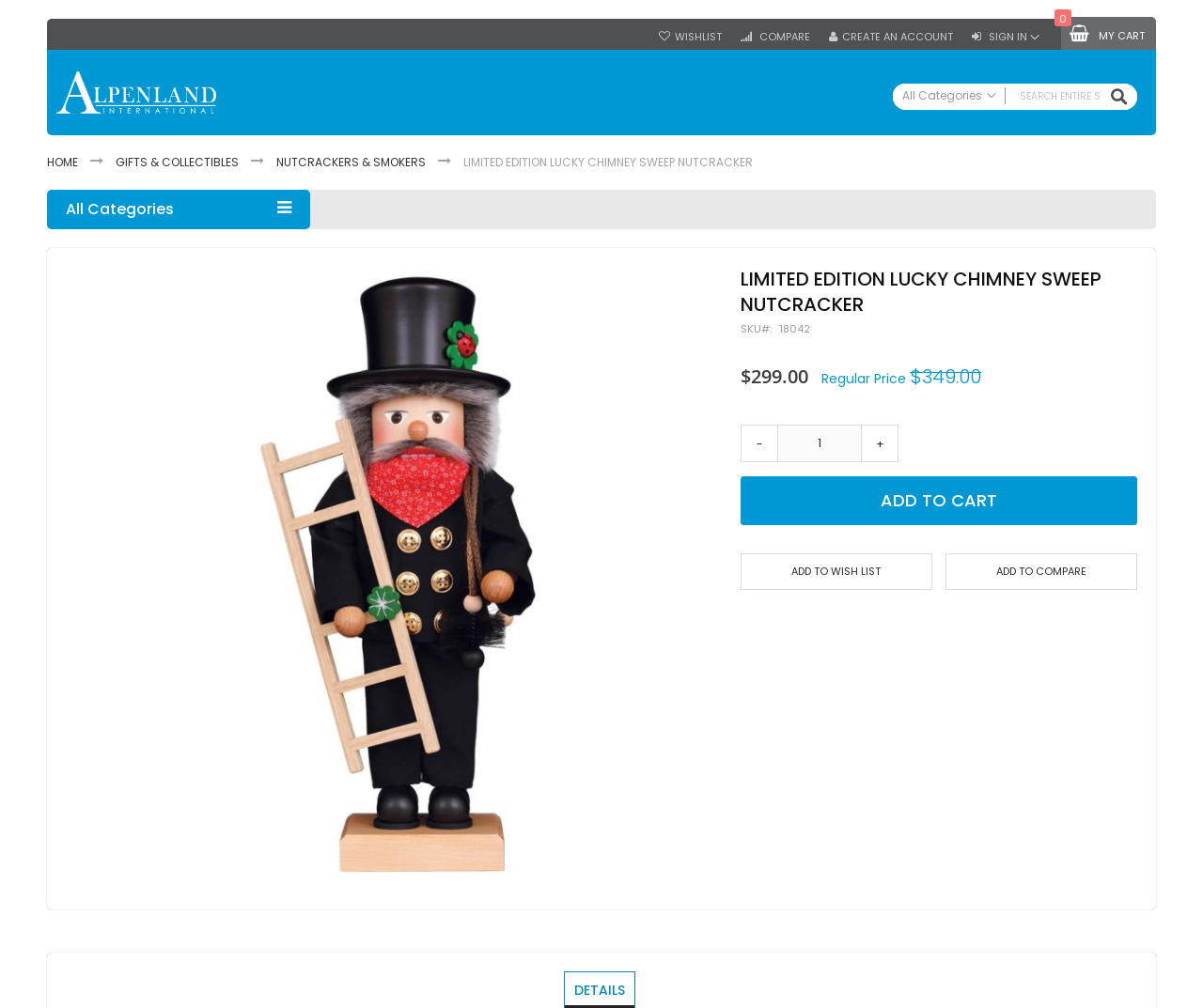Generate a thorough caption that explains the contents of the webpage.

This webpage is an e-commerce product page for a Limited Edition Lucky Chimney Sweep Nutcracker. At the top, there are several links and icons, including "Skip to Content", "MY CART", "WISHLIST", "Compare", and "SIGN IN". Below these, there is a navigation menu with various categories, such as "All Categories", "Made In Germany", "Gifts & Collectibles", and "Home & Garden".

The main content of the page is dedicated to the product, with a large image of the nutcracker taking up most of the space. Above the image, there is a heading with the product name, and below it, there is a description and product details, including the SKU, special price, and regular price.

To the right of the image, there is a section with buttons to add the product to the cart, wishlist, or compare list. There is also a quantity selector and a "ADD TO CART" button. Below this section, there are links to skip to the beginning or end of the images gallery.

At the bottom of the page, there are more links to various categories, including "Collectible Bears", "Nutcrackers & Smokers", "Cuckoo Clocks & Weather Houses", and "Toys & Games".